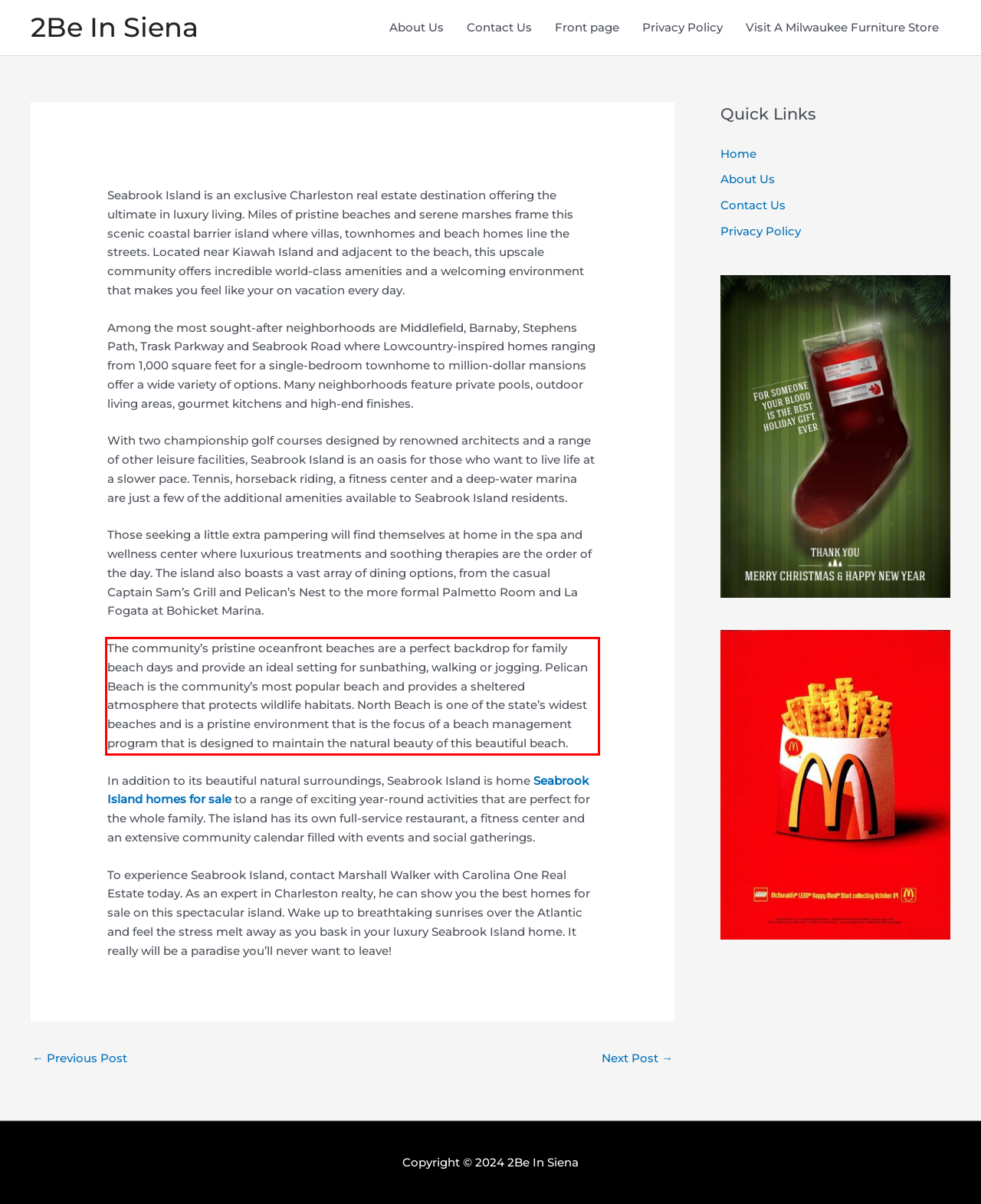Inspect the webpage screenshot that has a red bounding box and use OCR technology to read and display the text inside the red bounding box.

The community’s pristine oceanfront beaches are a perfect backdrop for family beach days and provide an ideal setting for sunbathing, walking or jogging. Pelican Beach is the community’s most popular beach and provides a sheltered atmosphere that protects wildlife habitats. North Beach is one of the state’s widest beaches and is a pristine environment that is the focus of a beach management program that is designed to maintain the natural beauty of this beautiful beach.